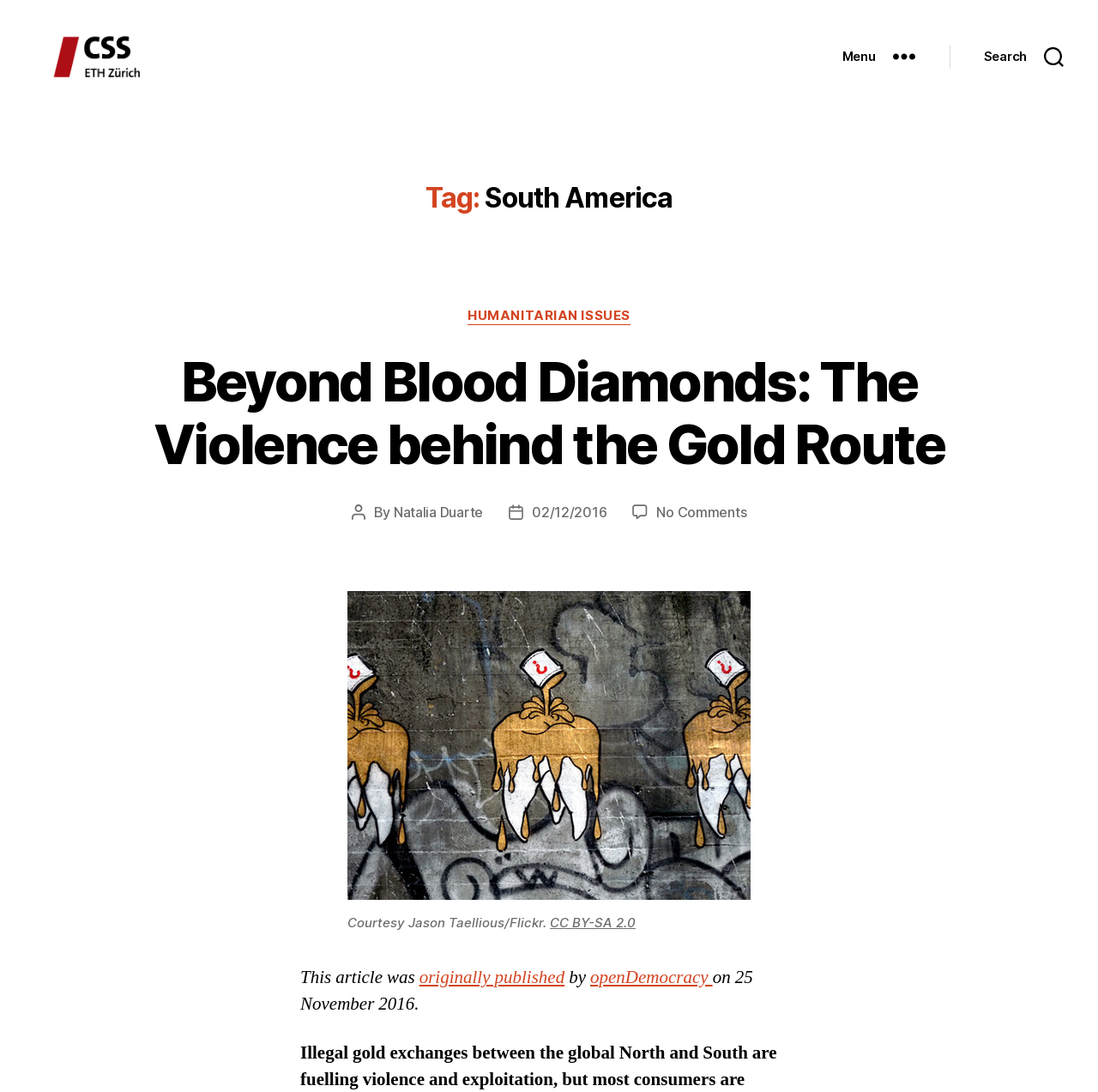What is the title of the article?
Please provide a comprehensive answer based on the information in the image.

I found the title of the article by looking at the heading above the article content, which says 'Beyond Blood Diamonds: The Violence behind the Gold Route'.